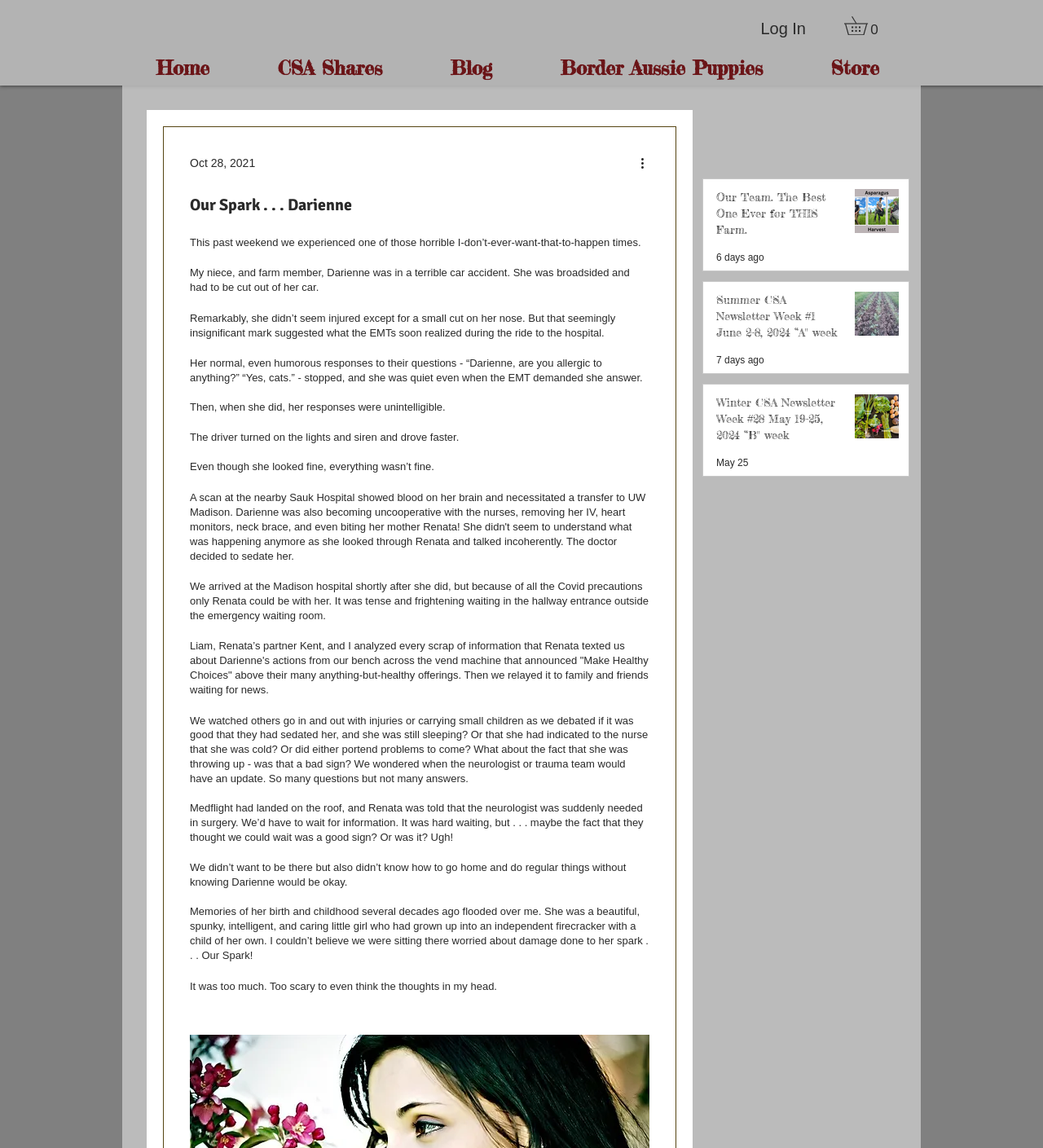What is the date mentioned in the post 'Our Team. The Best One Ever for THIS Farm.'?
Answer the question in as much detail as possible.

I found an article with the title 'Our Team. The Best One Ever for THIS Farm.' and a generic text '6 days ago', which suggests that the post was made 6 days ago.